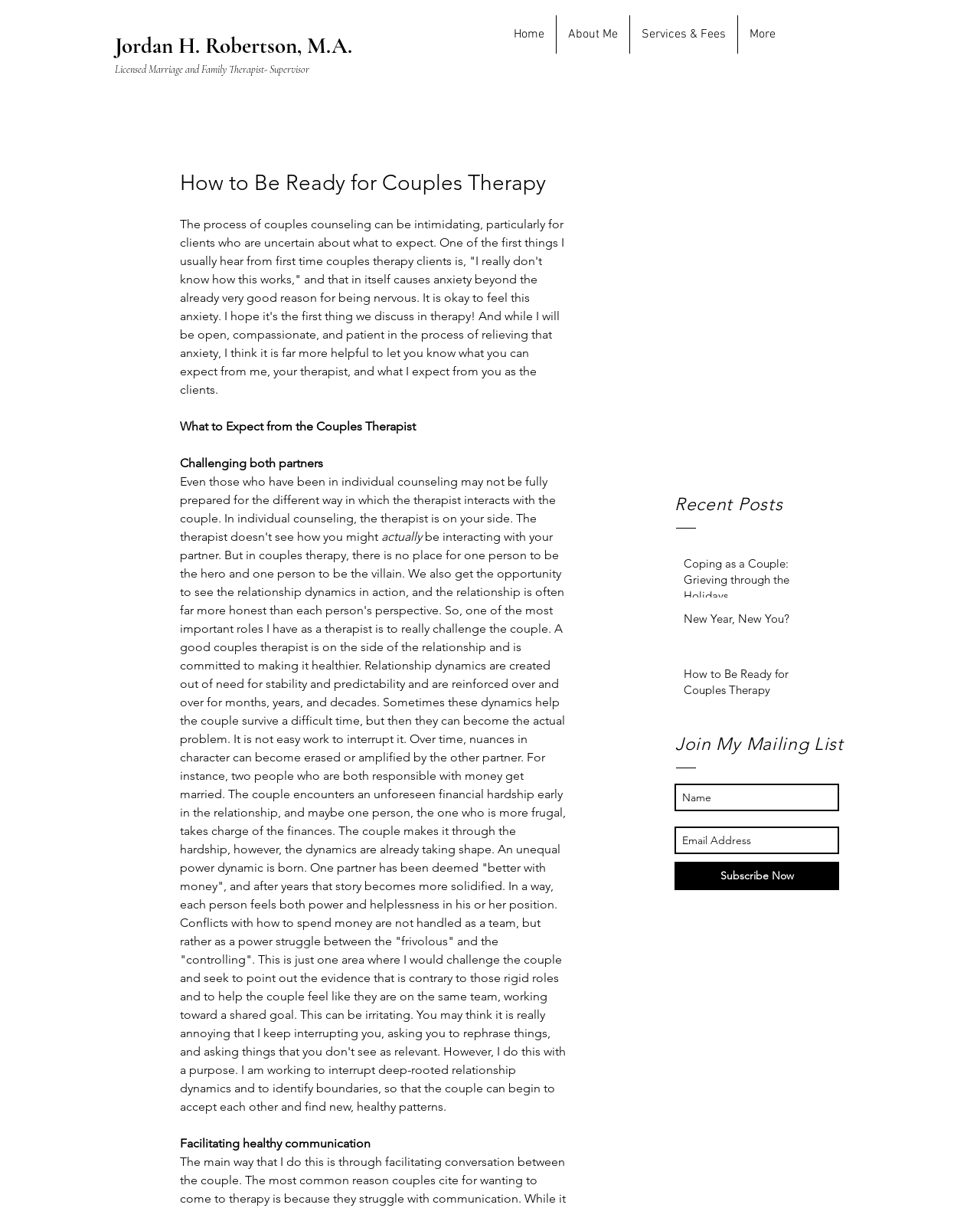Please extract the title of the webpage.

Jordan H. Robertson, M.A.